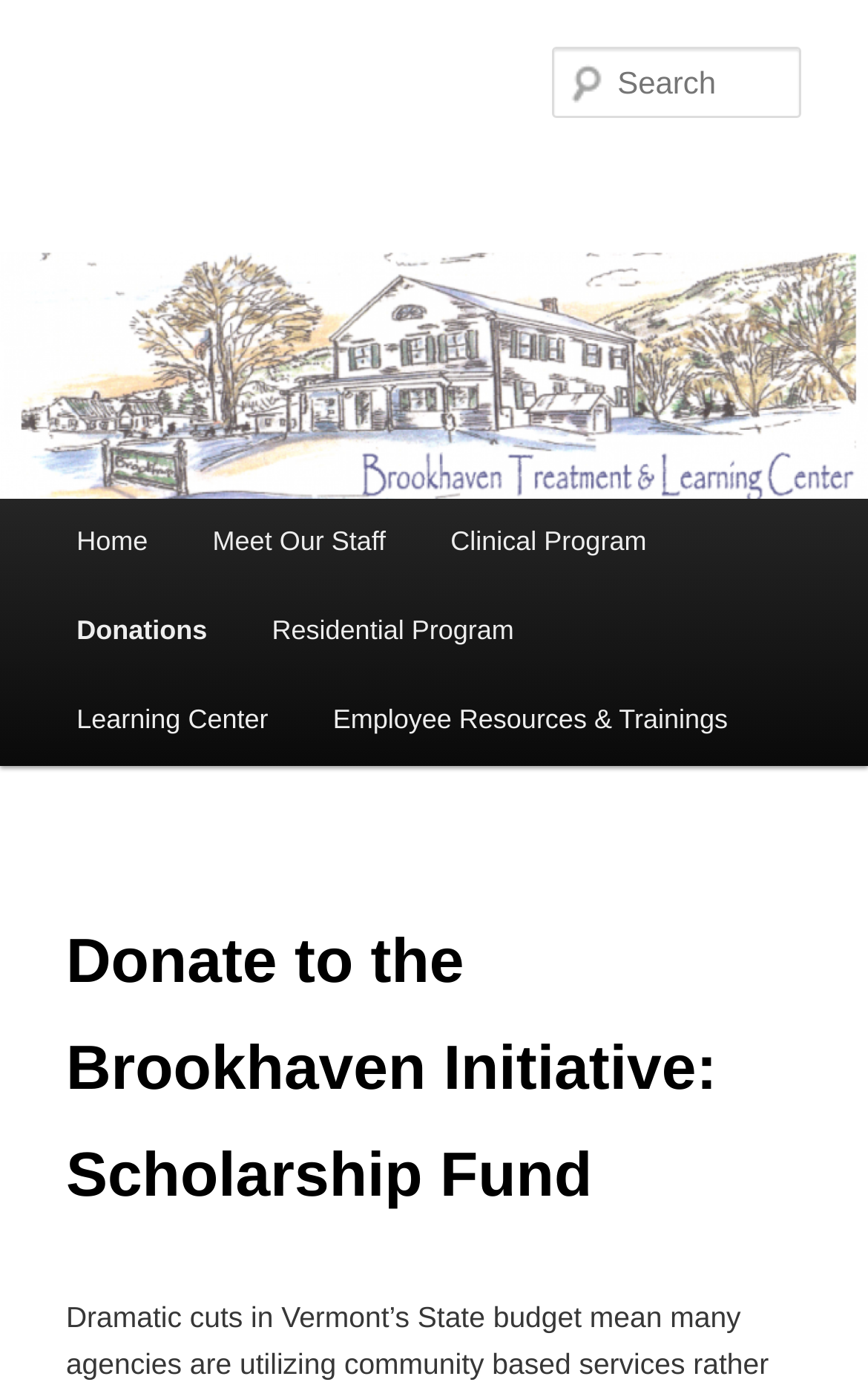Respond concisely with one word or phrase to the following query:
What is the function of the textbox?

Search